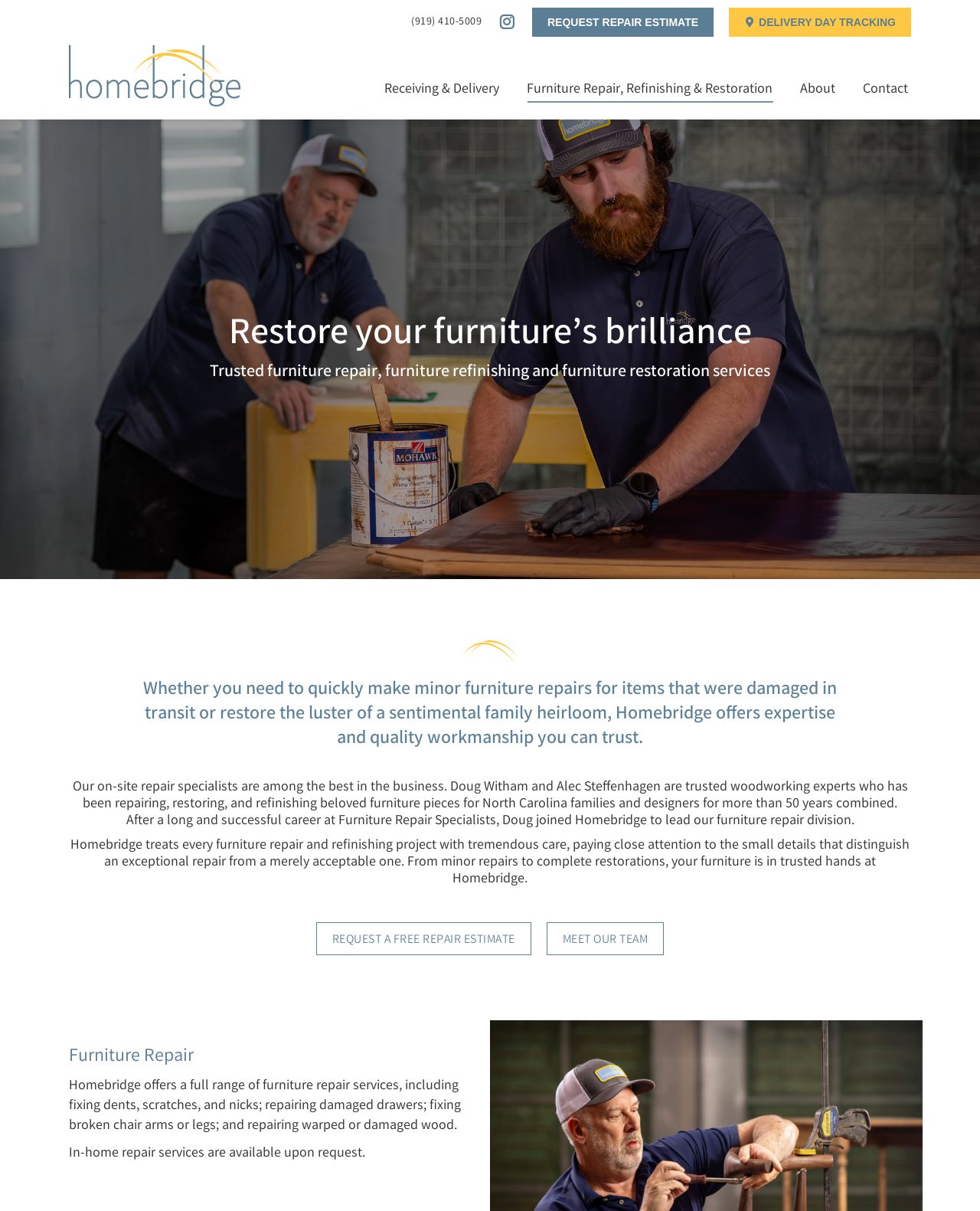Based on the image, please elaborate on the answer to the following question:
How can you request a repair estimate from Homebridge?

I found this link element at the bottom of the webpage, which says 'REQUEST A FREE REPAIR ESTIMATE'.